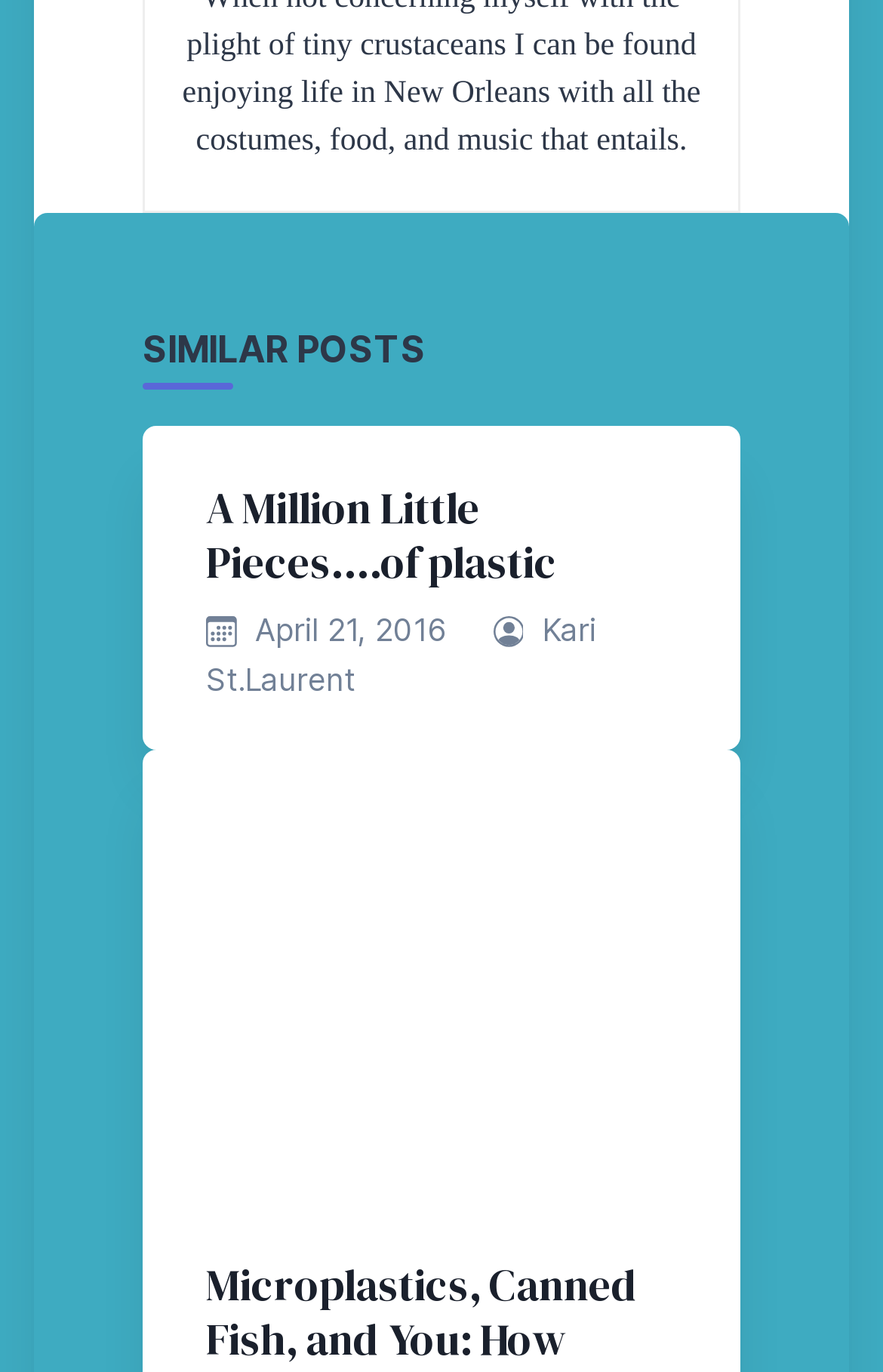Identify the bounding box coordinates of the HTML element based on this description: "Kari St.Laurent".

[0.233, 0.445, 0.675, 0.508]